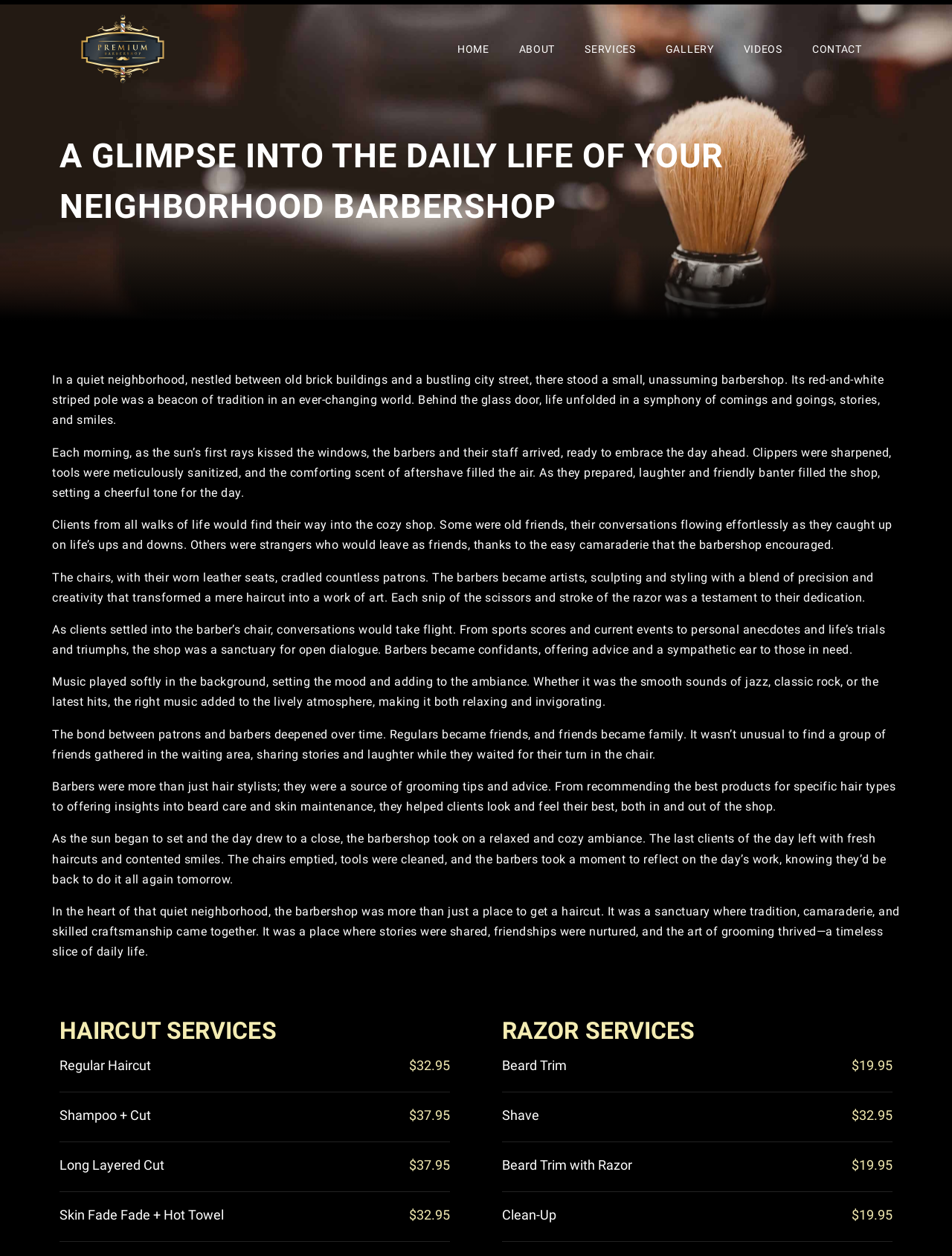Please analyze the image and give a detailed answer to the question:
What is the price of a Beard Trim with Razor?

I found the answer by looking at the section 'RAZOR SERVICES' and finding the 'Beard Trim with Razor' service with its corresponding price.